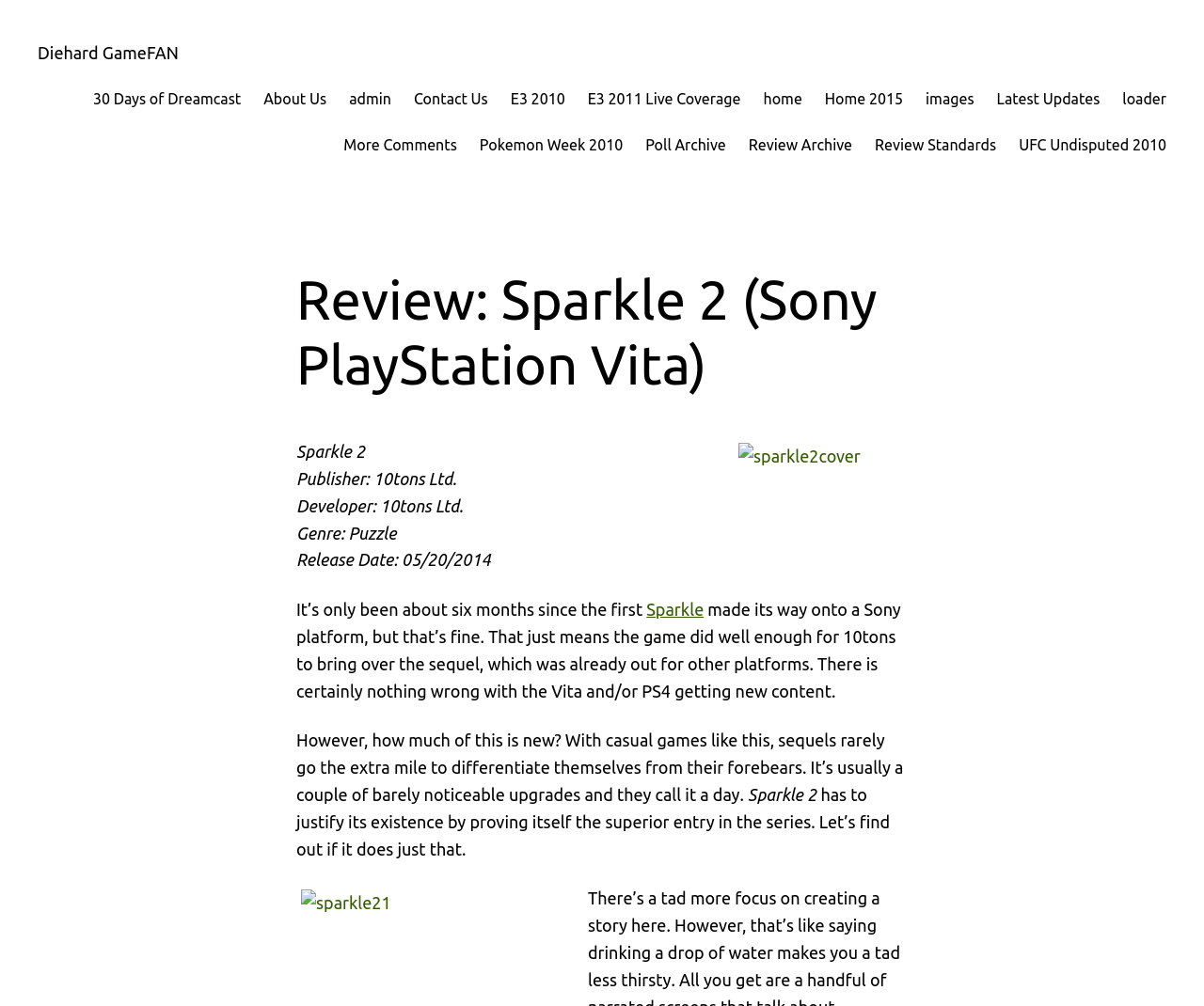Please determine the bounding box coordinates for the UI element described here. Use the format (top-left x, top-left y, bottom-right x, bottom-right y) with values bounded between 0 and 1: Crossing the threshold - Liminix

None